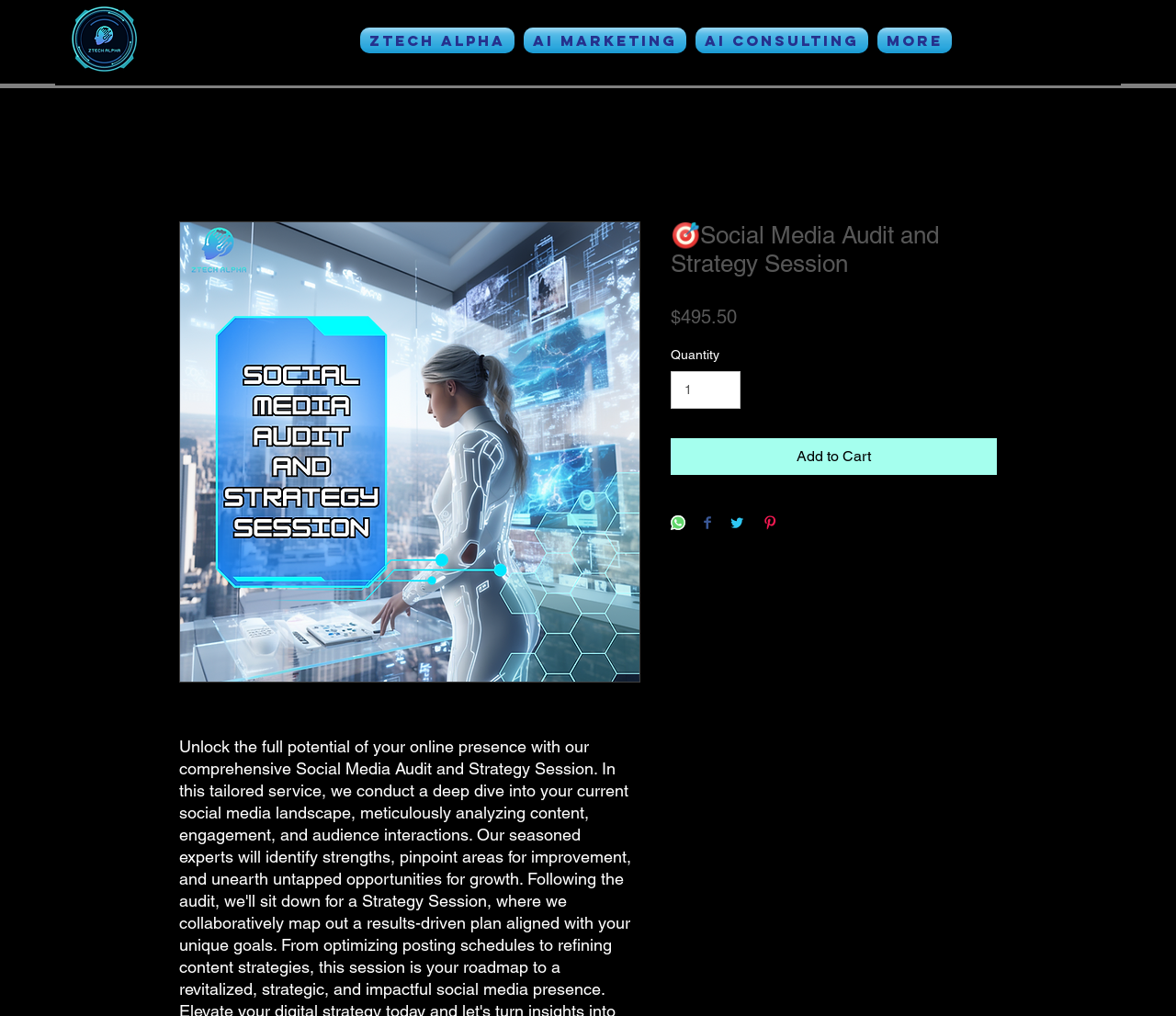Determine the bounding box coordinates of the clickable region to follow the instruction: "Change the quantity".

[0.57, 0.365, 0.63, 0.402]